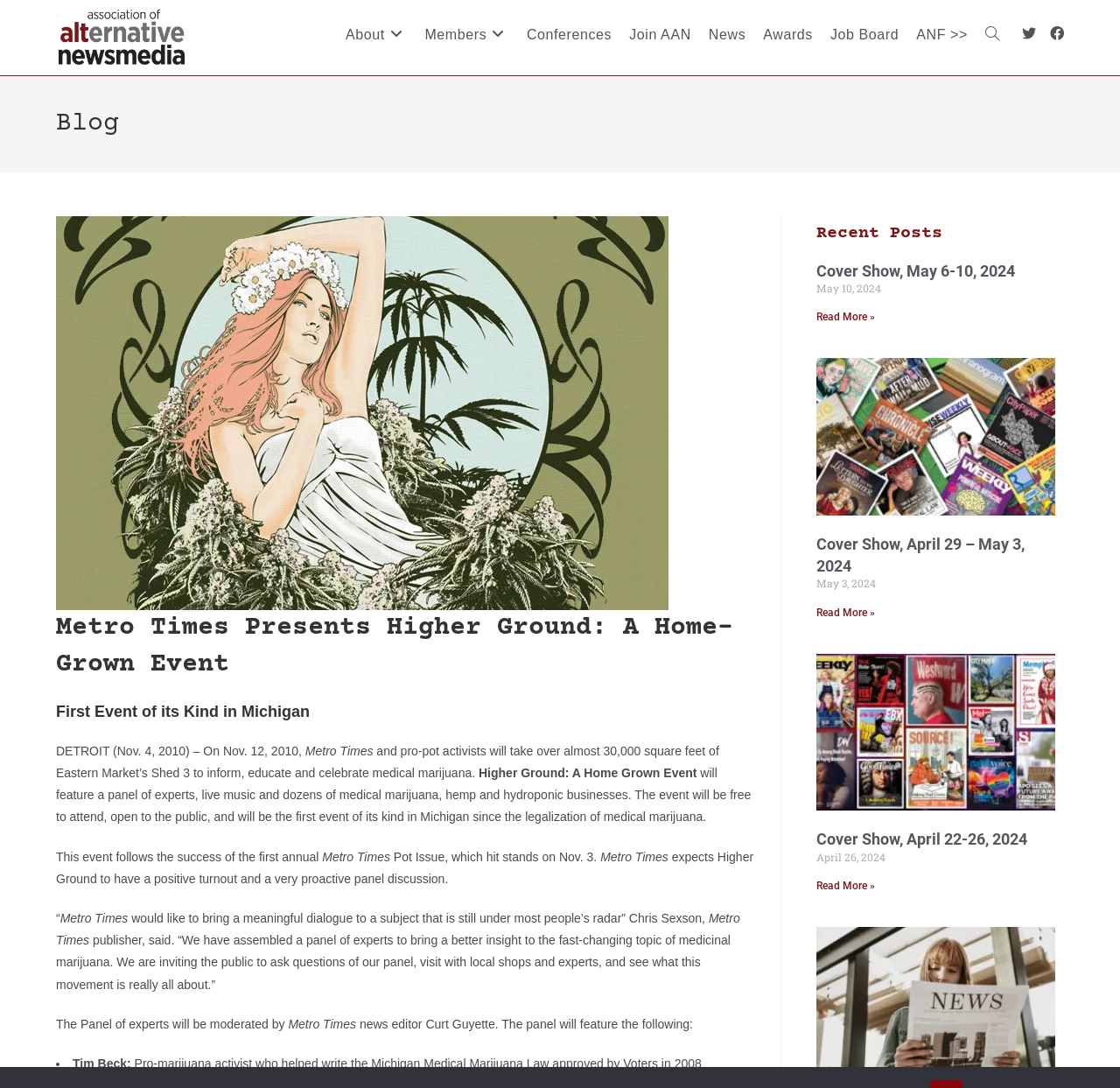Find the bounding box coordinates of the element I should click to carry out the following instruction: "Open the 'Facebook' social link".

[0.931, 0.024, 0.956, 0.038]